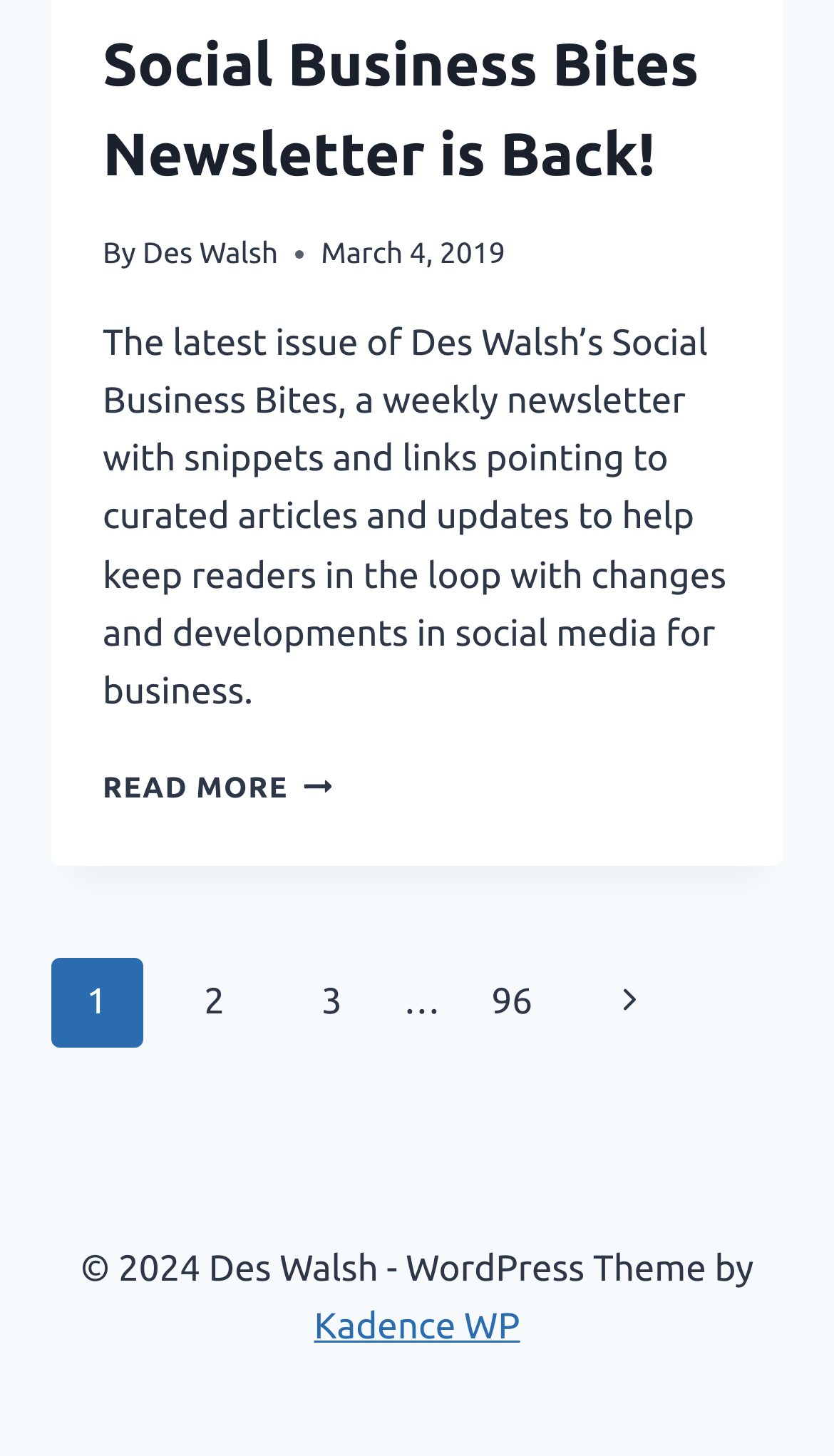Who designed the WordPress theme used on this website?
Refer to the image and provide a one-word or short phrase answer.

Kadence WP